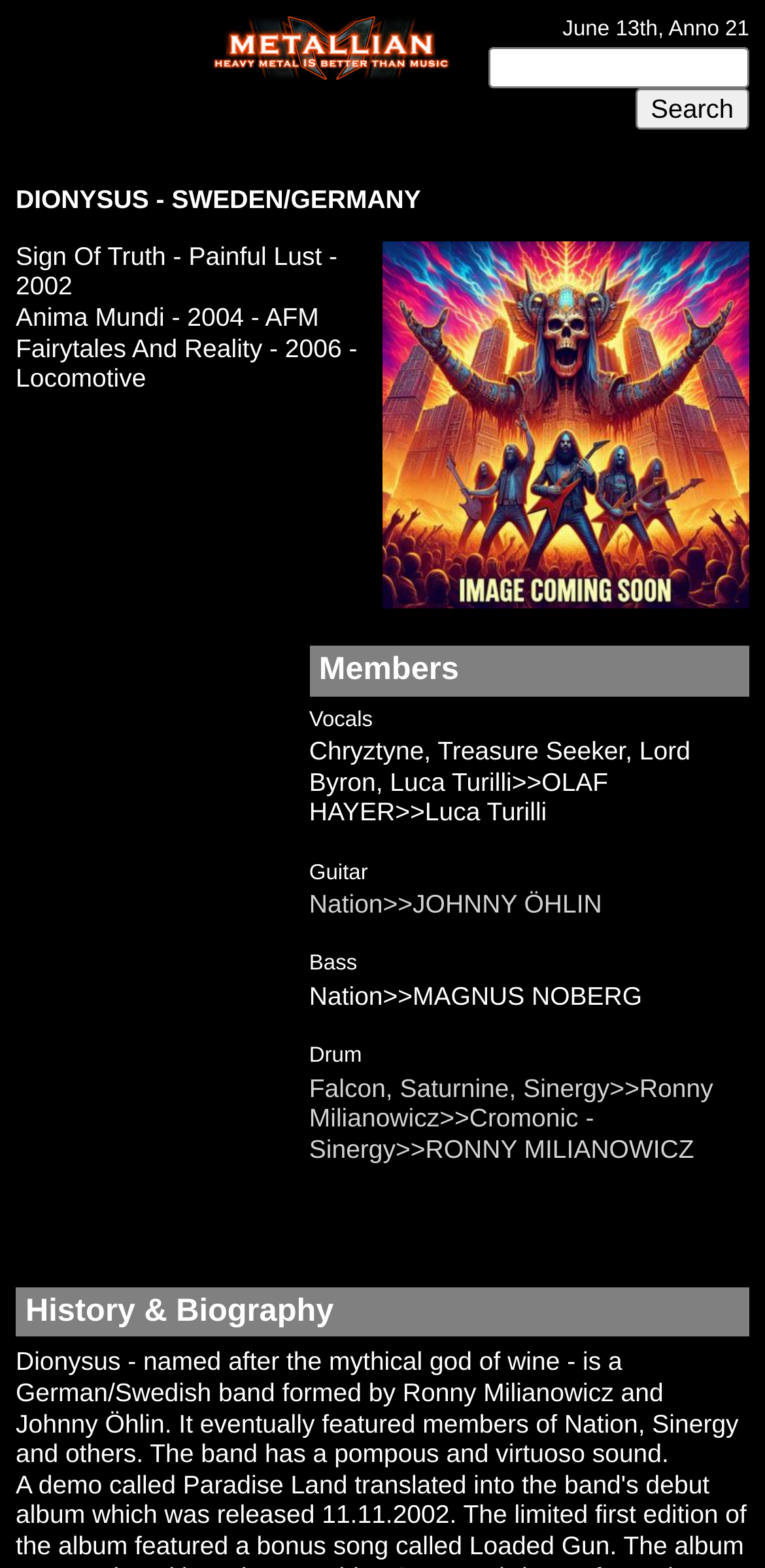Please find the top heading of the webpage and generate its text.

DIONYSUS - SWEDEN/GERMANY